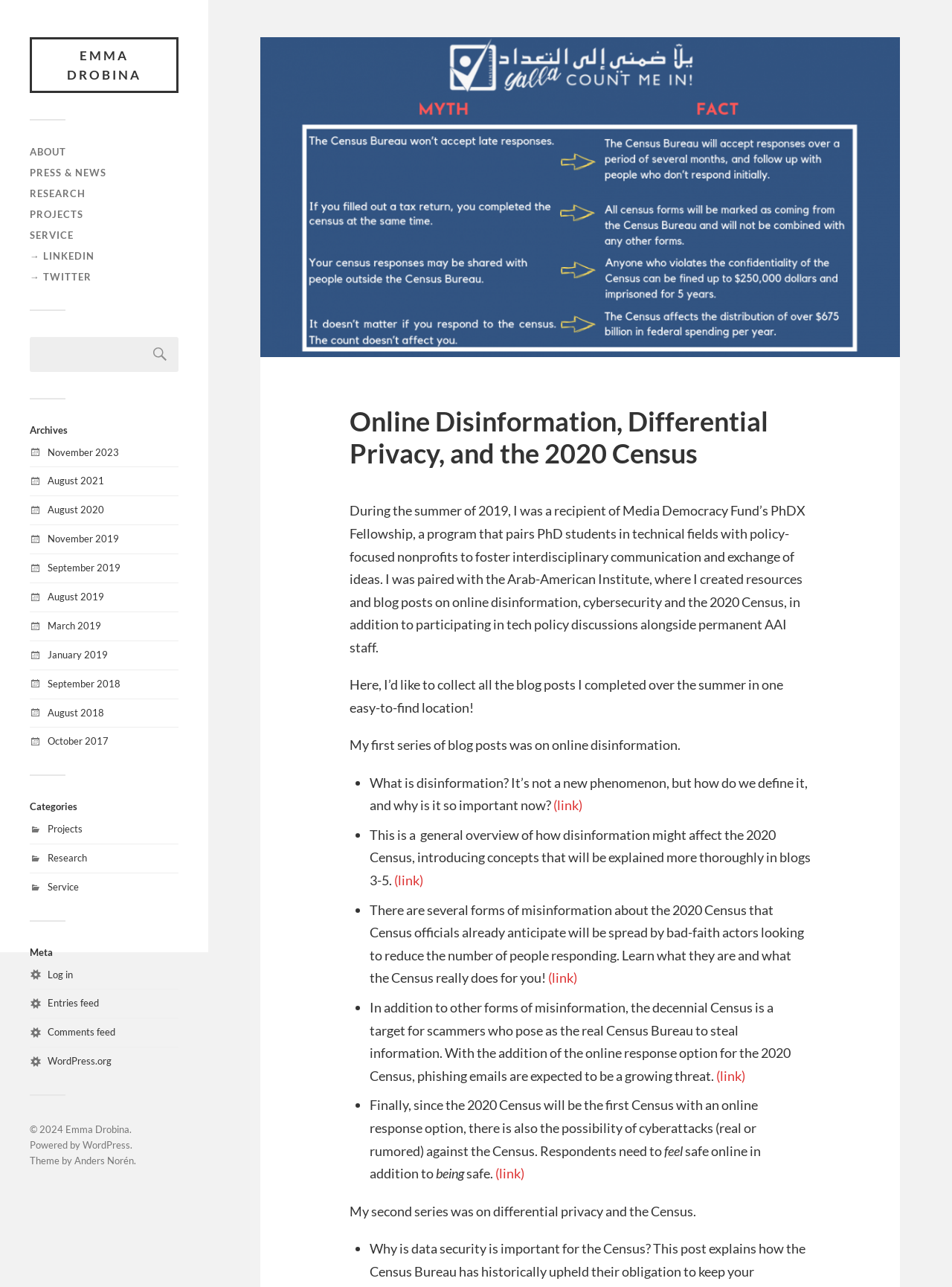What organization did the author work with during the PhDX Fellowship?
Examine the screenshot and reply with a single word or phrase.

Arab-American Institute